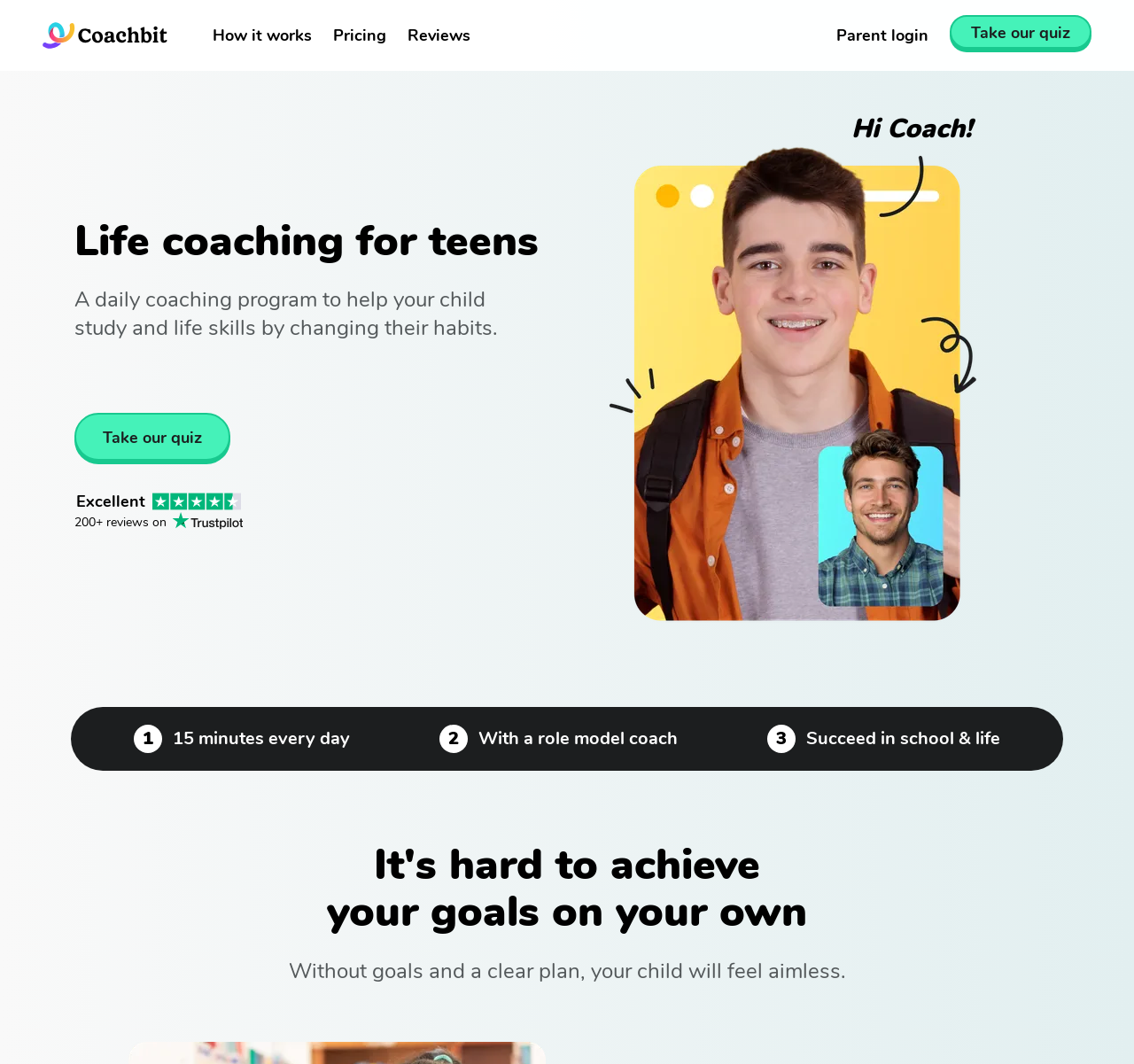Given the element description "Excellent 200+ reviews on" in the screenshot, predict the bounding box coordinates of that UI element.

[0.066, 0.46, 0.216, 0.5]